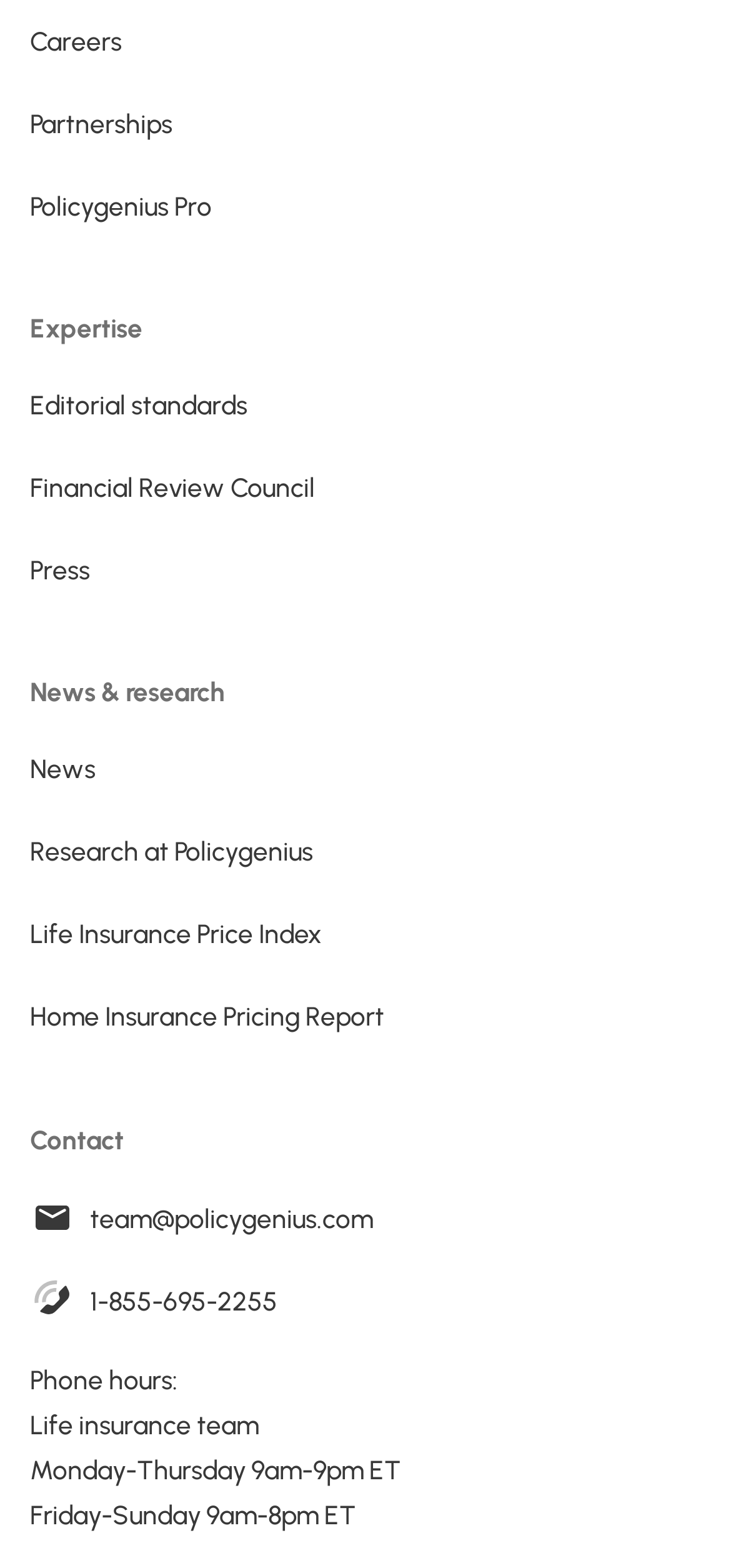Show the bounding box coordinates for the element that needs to be clicked to execute the following instruction: "Read about Editorial standards". Provide the coordinates in the form of four float numbers between 0 and 1, i.e., [left, top, right, bottom].

[0.041, 0.243, 0.959, 0.277]